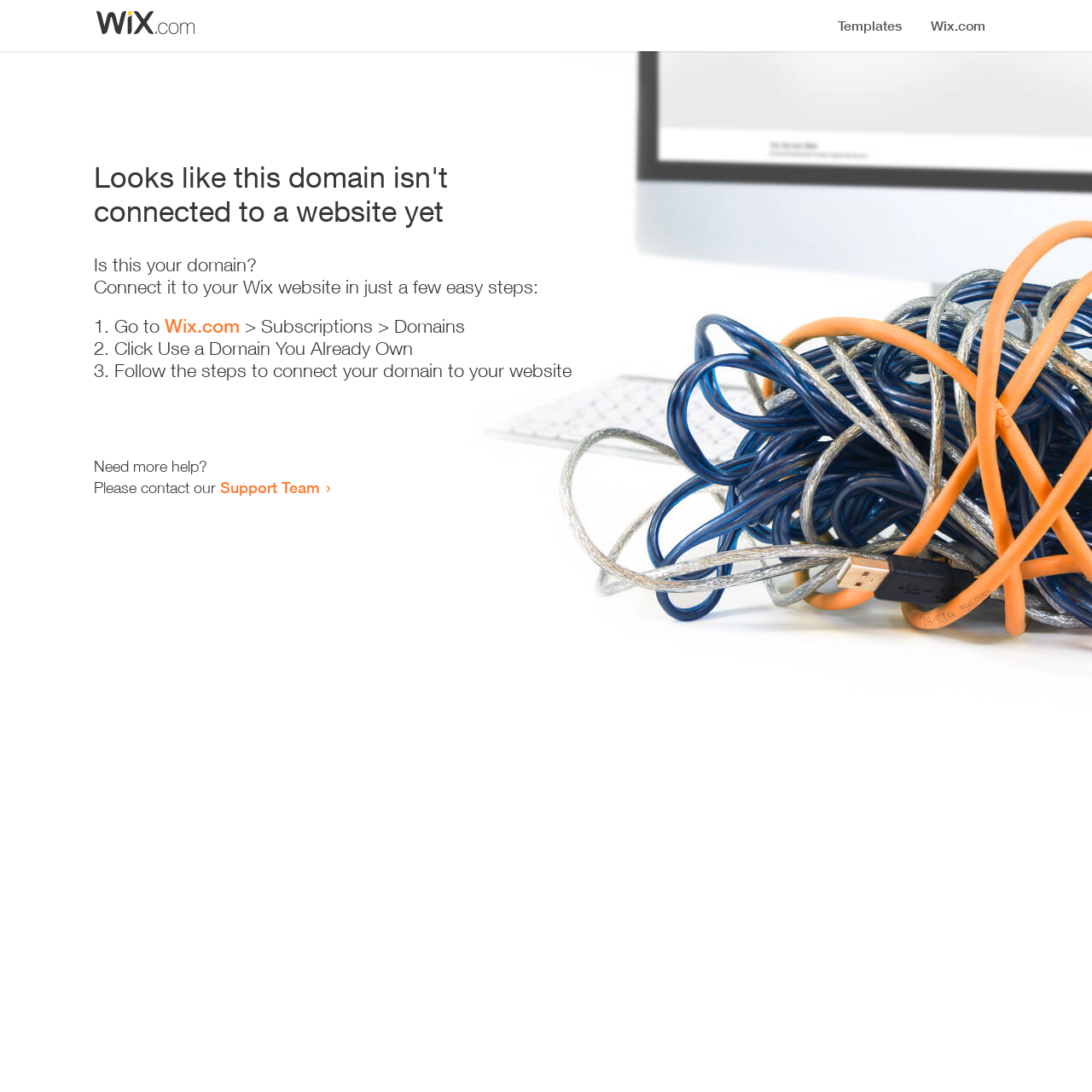What is the main issue with the domain?
Deliver a detailed and extensive answer to the question.

Based on the heading 'Looks like this domain isn't connected to a website yet', it can be inferred that the main issue with the domain is that it is not connected to a website.